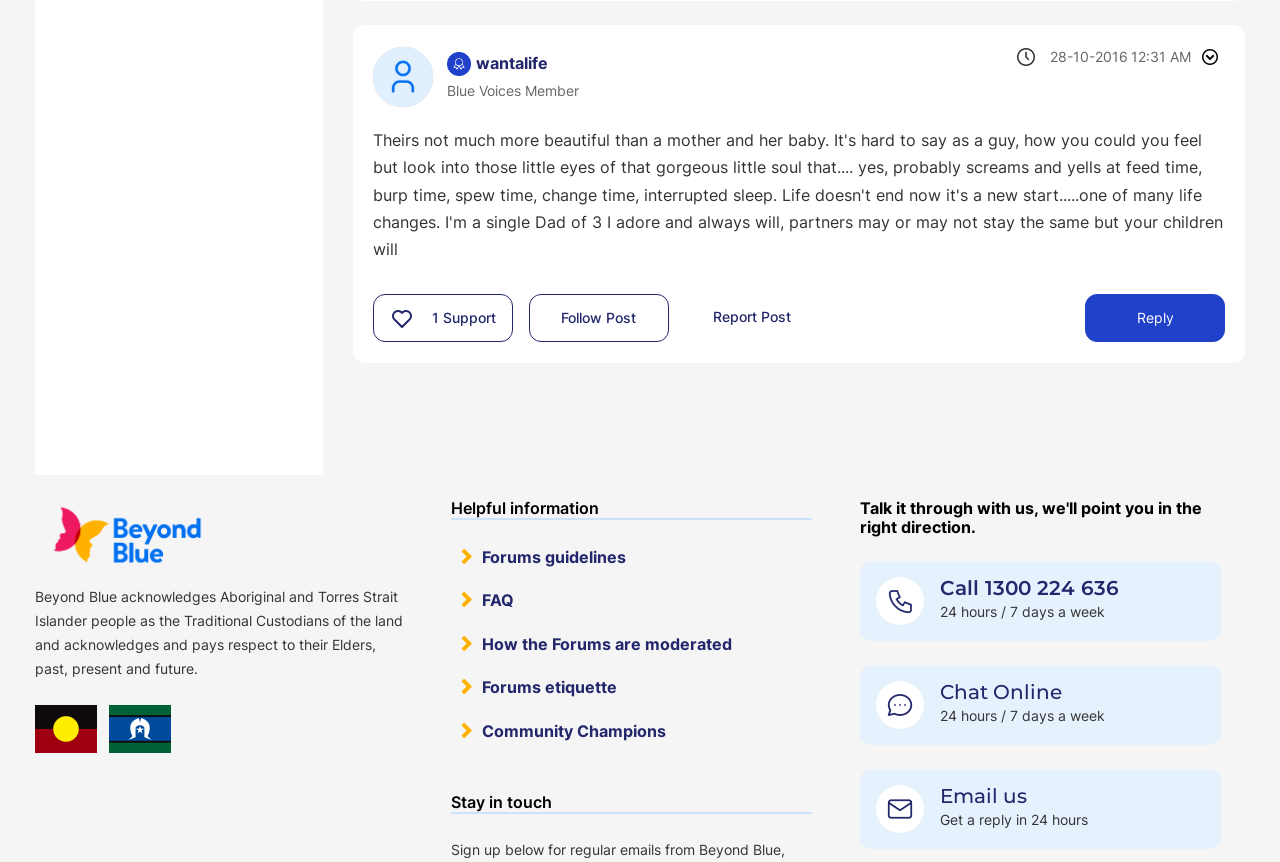Please identify the bounding box coordinates of the region to click in order to complete the task: "Subscribe to the blog". The coordinates must be four float numbers between 0 and 1, specified as [left, top, right, bottom].

None